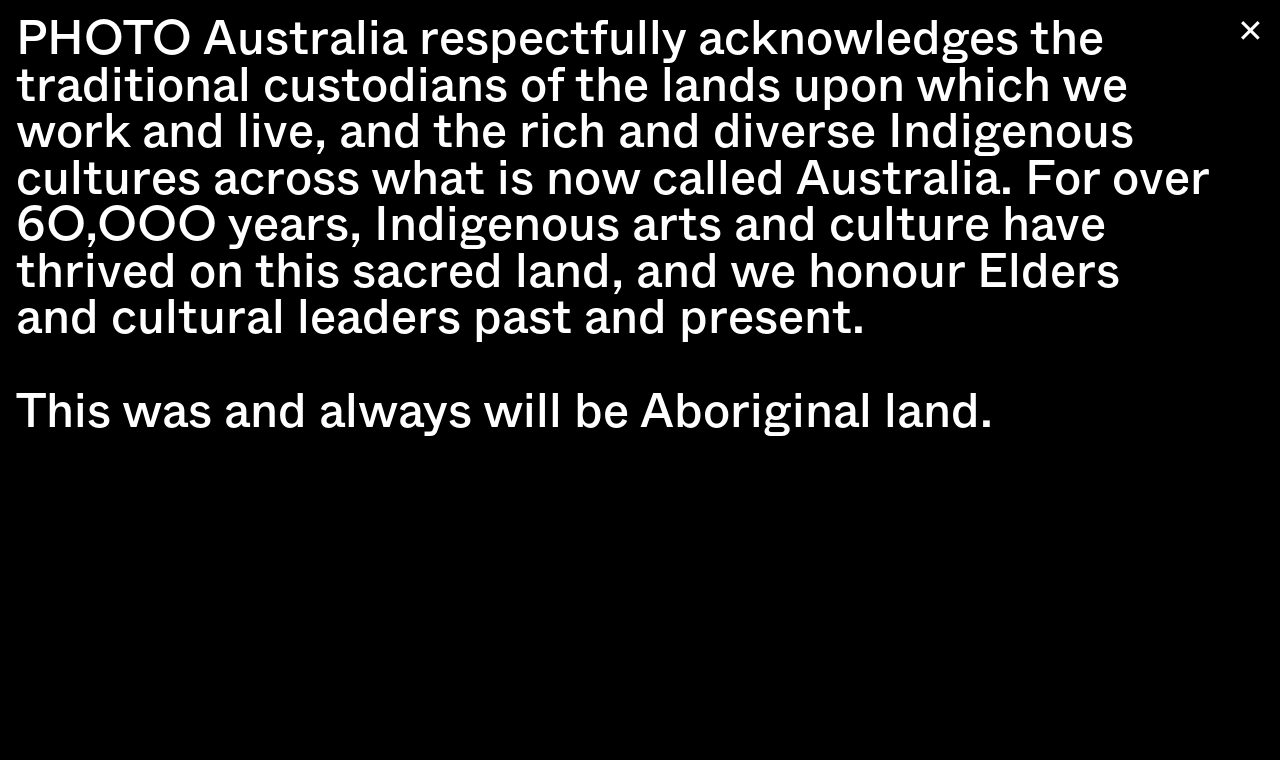Please respond to the question with a concise word or phrase:
What is the location of the event mentioned on this webpage?

Melbourne & Victoria